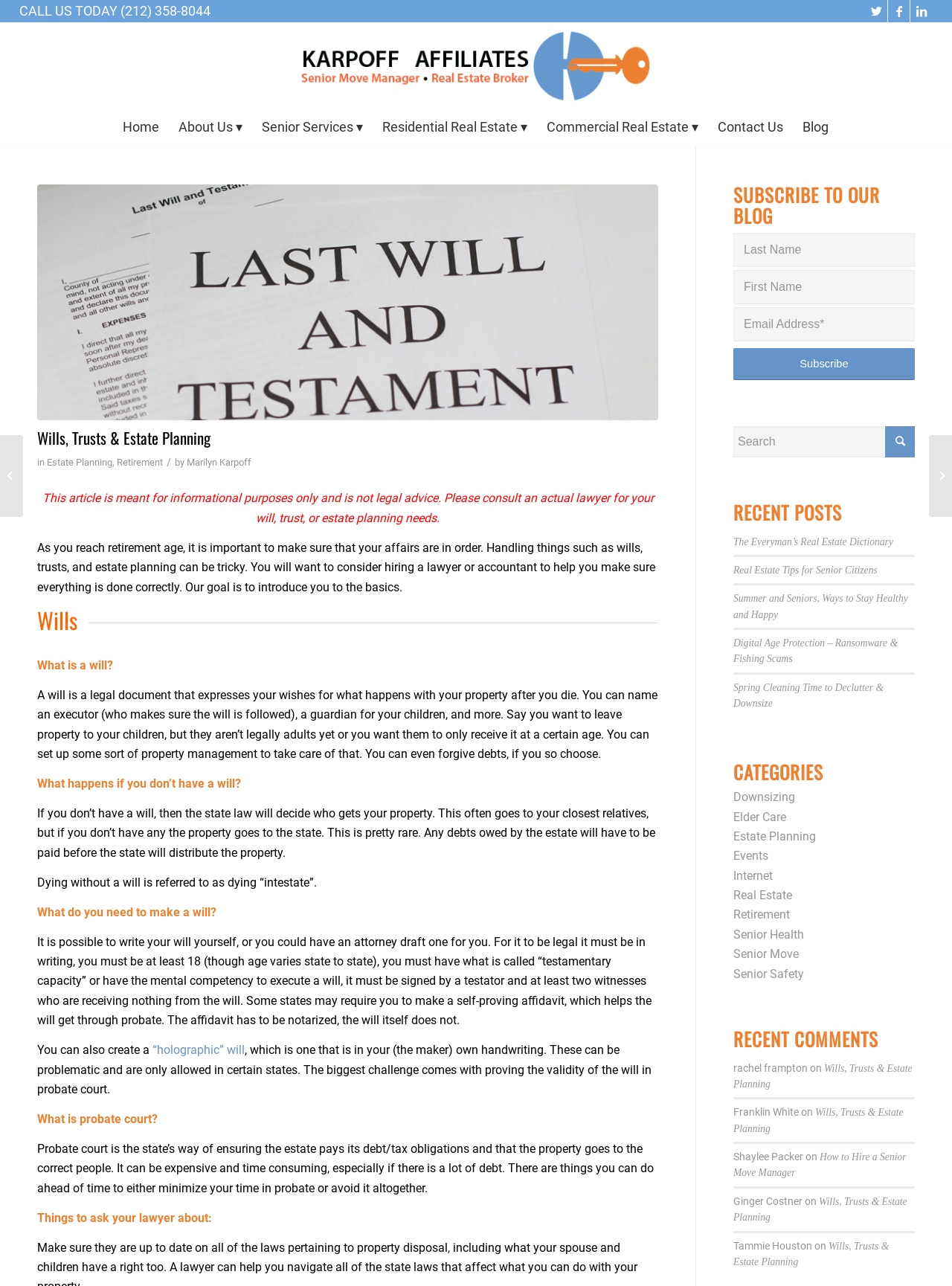Please provide a detailed answer to the question below based on the screenshot: 
What is the name of the company mentioned on the webpage?

The webpage has a logo and a link with the text 'Karpoff Affiliates', which suggests that it is the name of the company or organization that owns or operates the webpage.